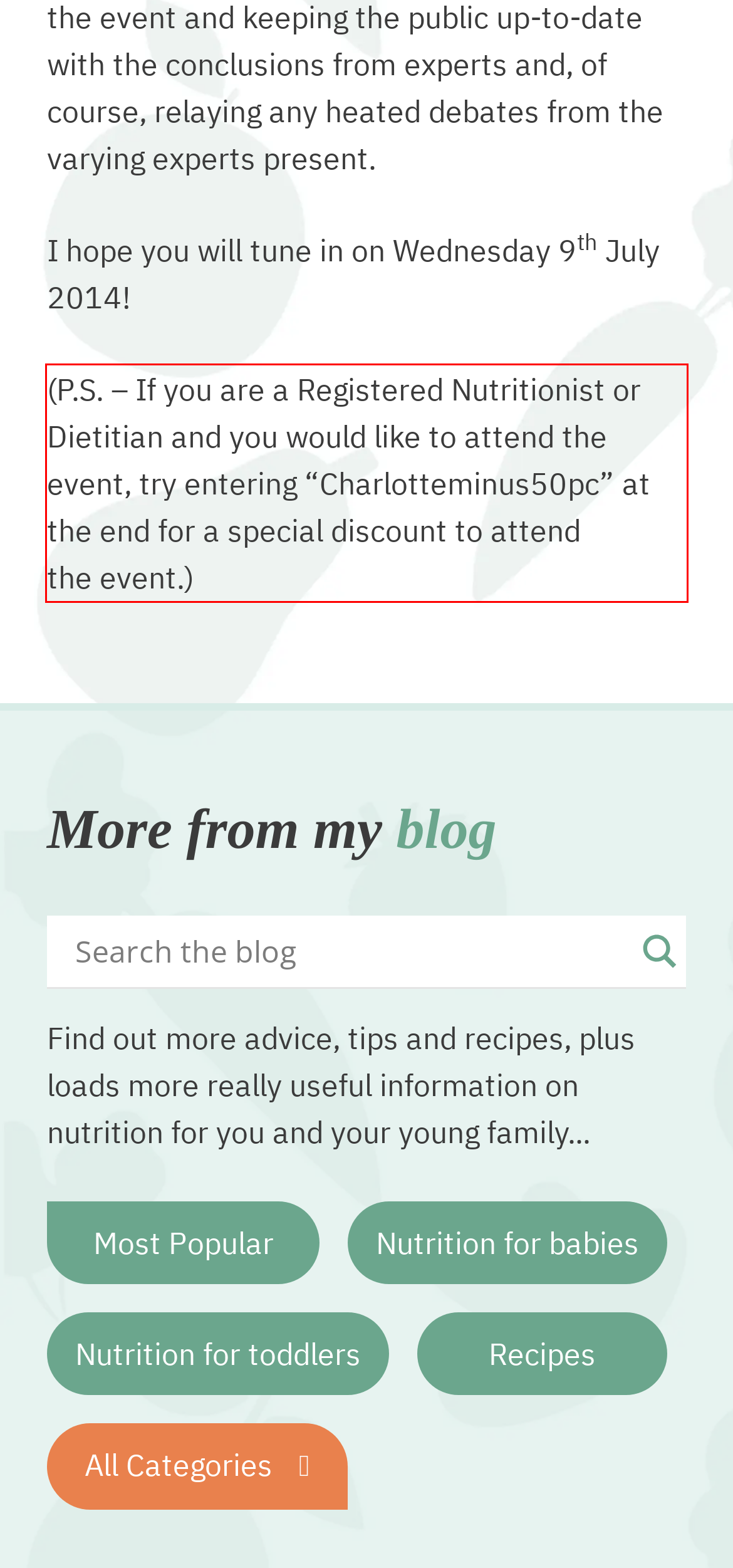Given the screenshot of a webpage, identify the red rectangle bounding box and recognize the text content inside it, generating the extracted text.

(P.S. – If you are a Registered Nutritionist or Dietitian and you would like to attend the event, try entering “Charlotteminus50pc” at the end for a special discount to attend the event.)